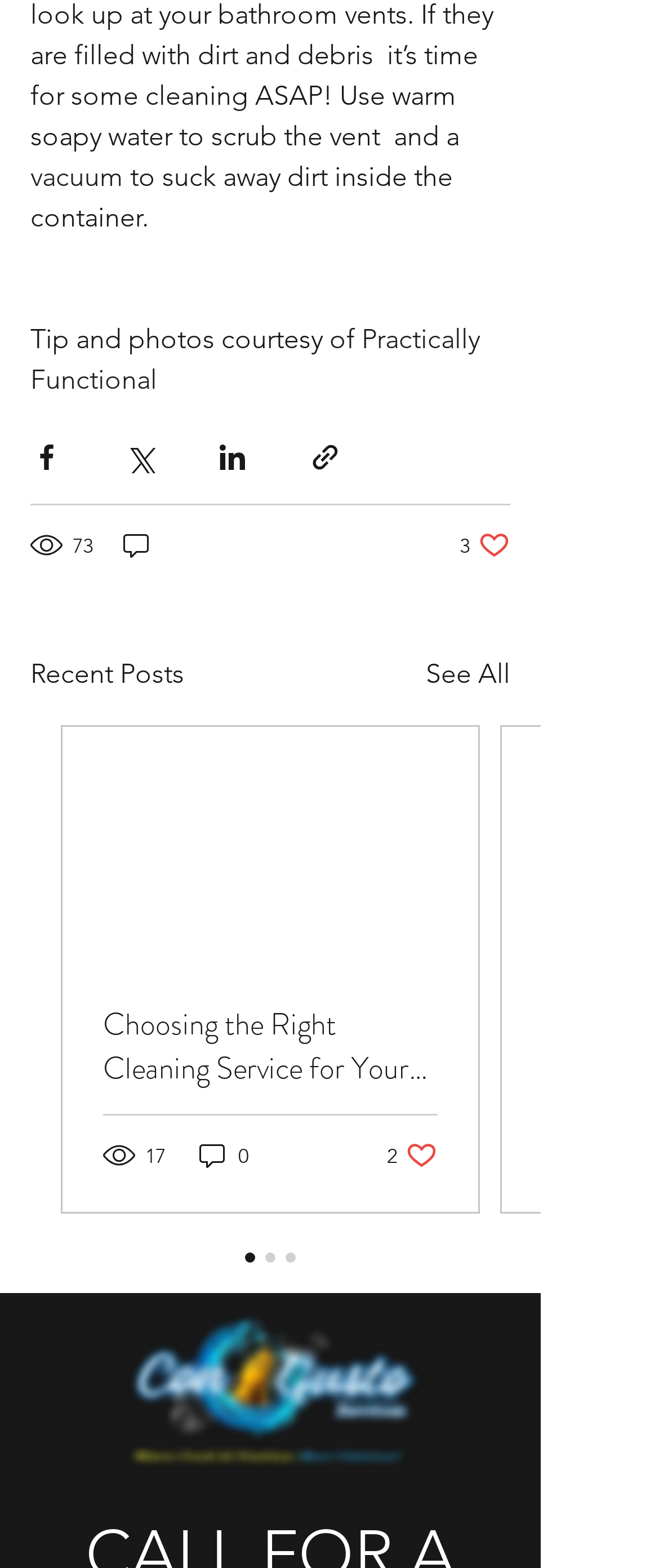Please find the bounding box coordinates (top-left x, top-left y, bottom-right x, bottom-right y) in the screenshot for the UI element described as follows: aria-label="Share via link"

[0.469, 0.282, 0.518, 0.302]